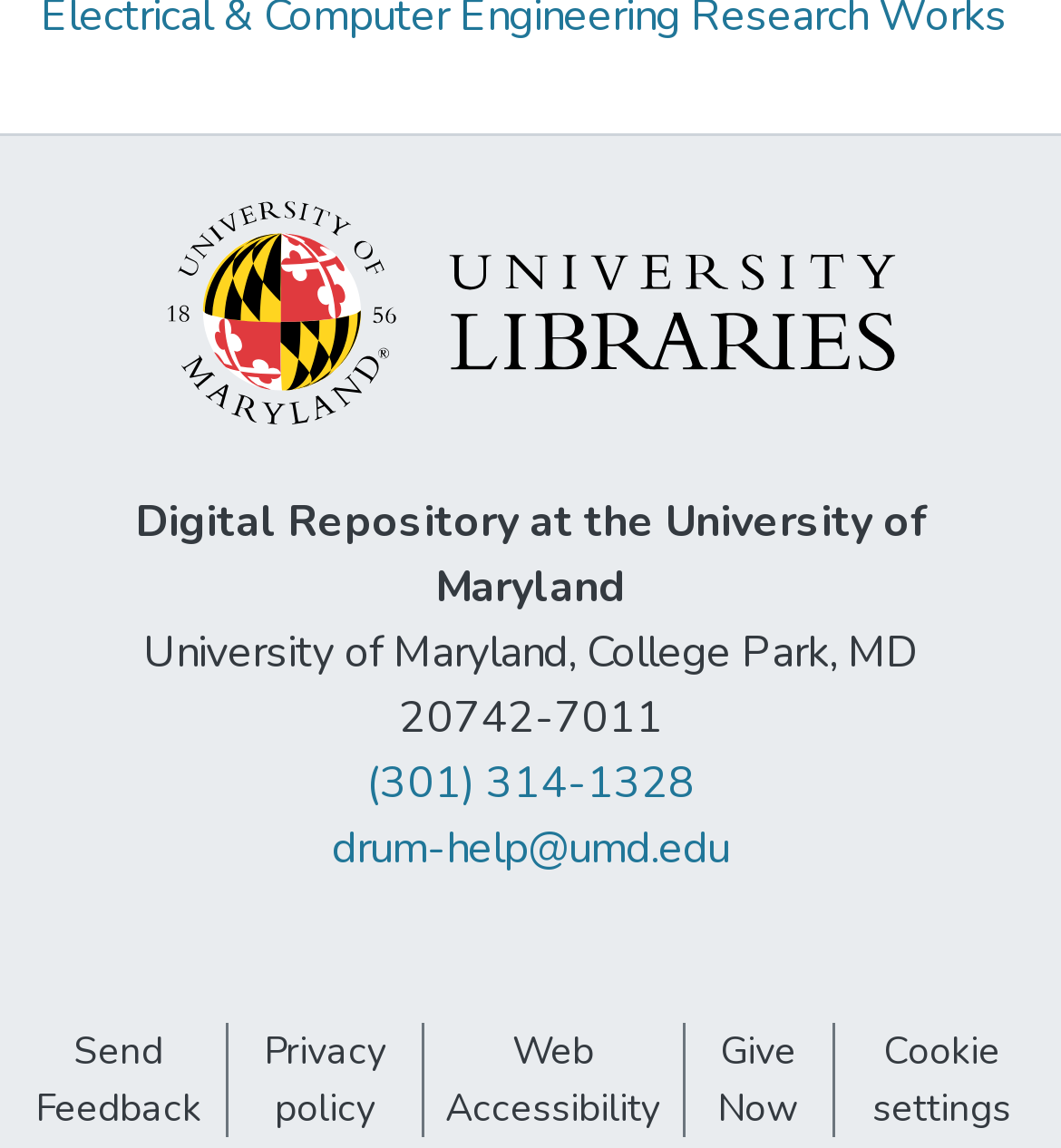What is the logo of the webpage?
Look at the image and respond with a one-word or short phrase answer.

UMD Libraries logo